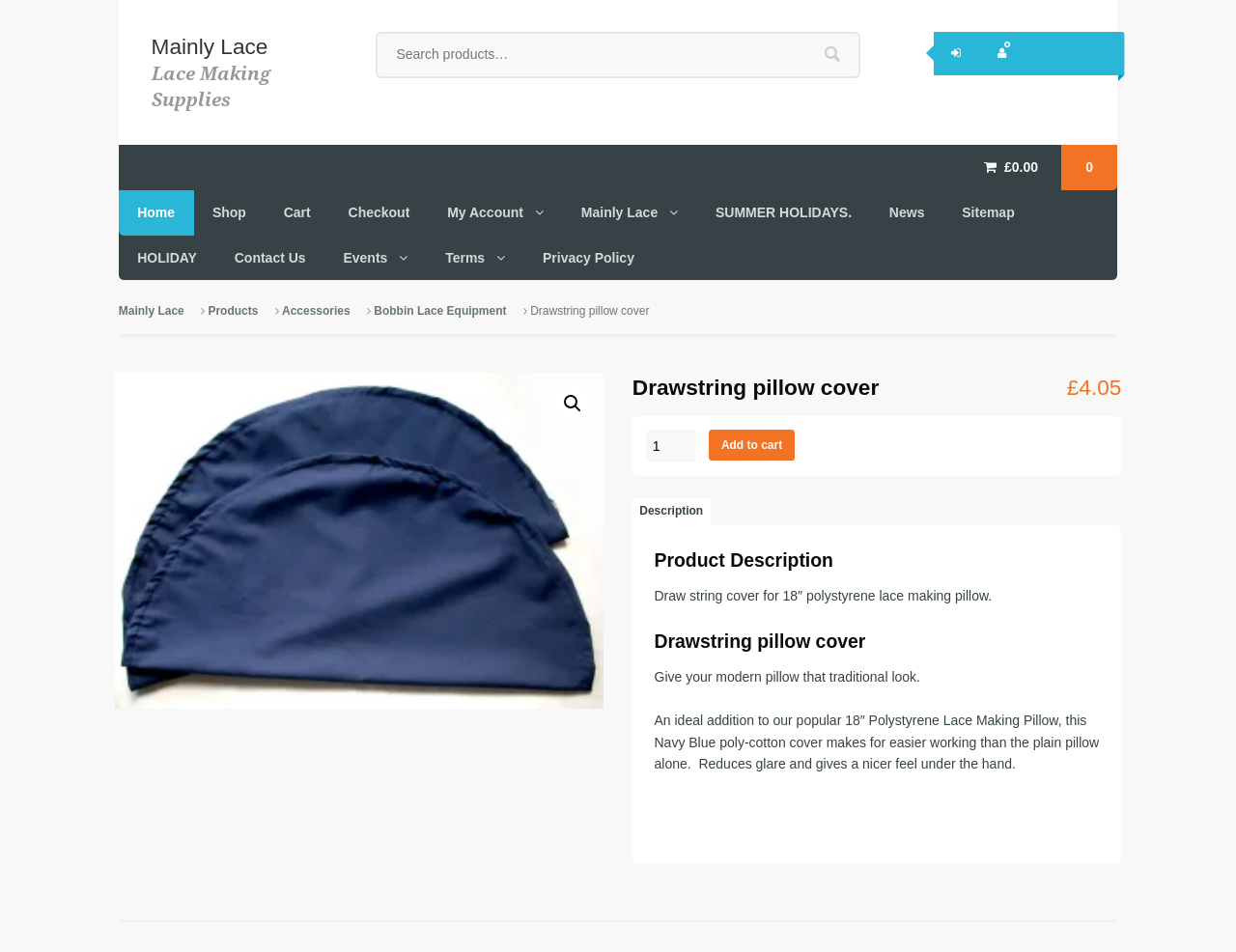Specify the bounding box coordinates of the element's area that should be clicked to execute the given instruction: "Add to cart". The coordinates should be four float numbers between 0 and 1, i.e., [left, top, right, bottom].

[0.573, 0.452, 0.643, 0.484]